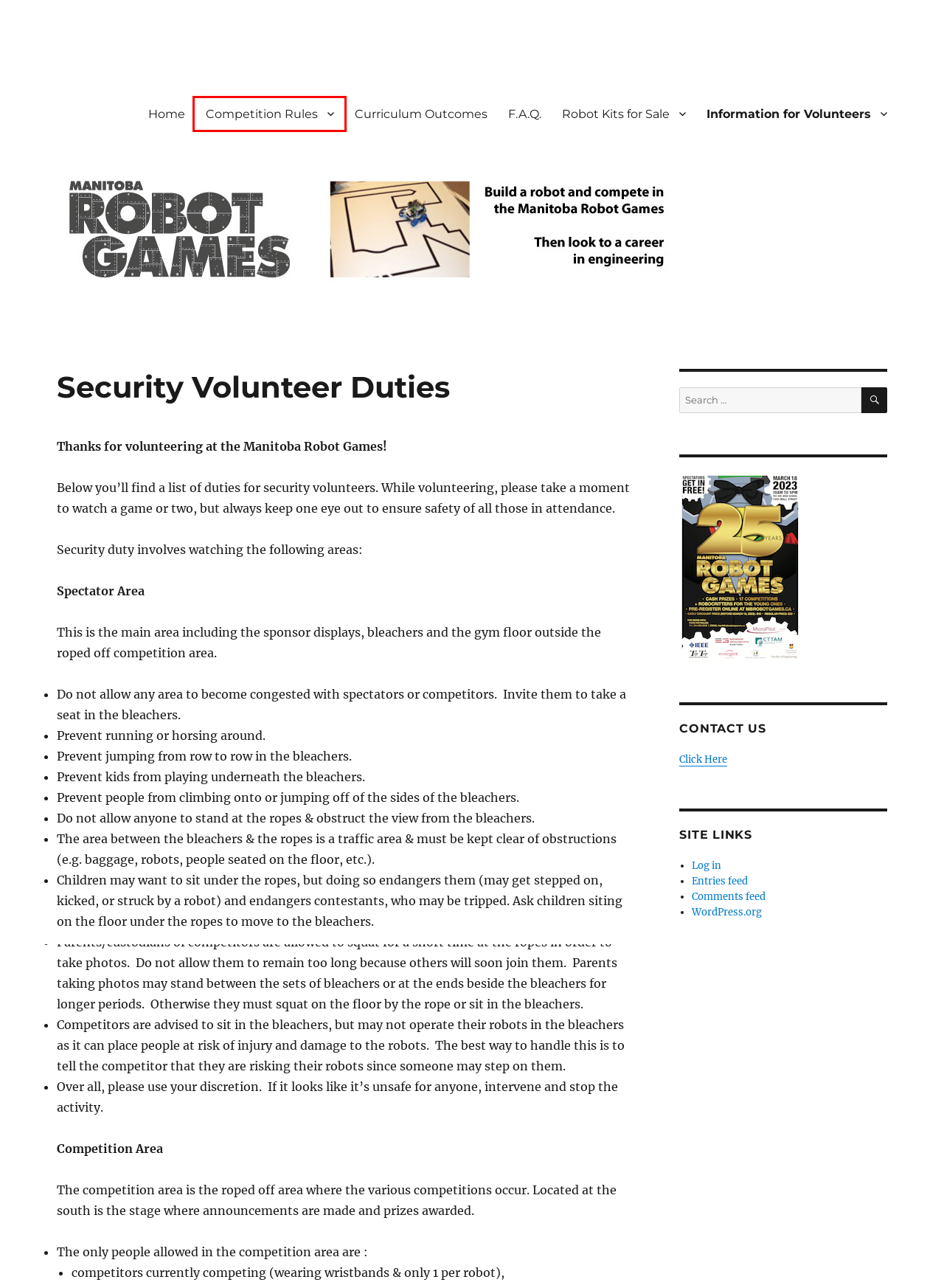With the provided webpage screenshot containing a red bounding box around a UI element, determine which description best matches the new webpage that appears after clicking the selected element. The choices are:
A. F.A.Q. – Manitoba Robot Games
B. Robot Kits for Sale – Manitoba Robot Games
C. Curriculum Outcomes – Manitoba Robot Games
D. Manitoba Robot Games – Student Robotics Competition in Manitoba Canada
E. Contact Us – Manitoba Robot Games
F. Log In ‹ Manitoba Robot Games — WordPress
G. Blog Tool, Publishing Platform, and CMS – WordPress.org
H. Competition Rules – Manitoba Robot Games

H